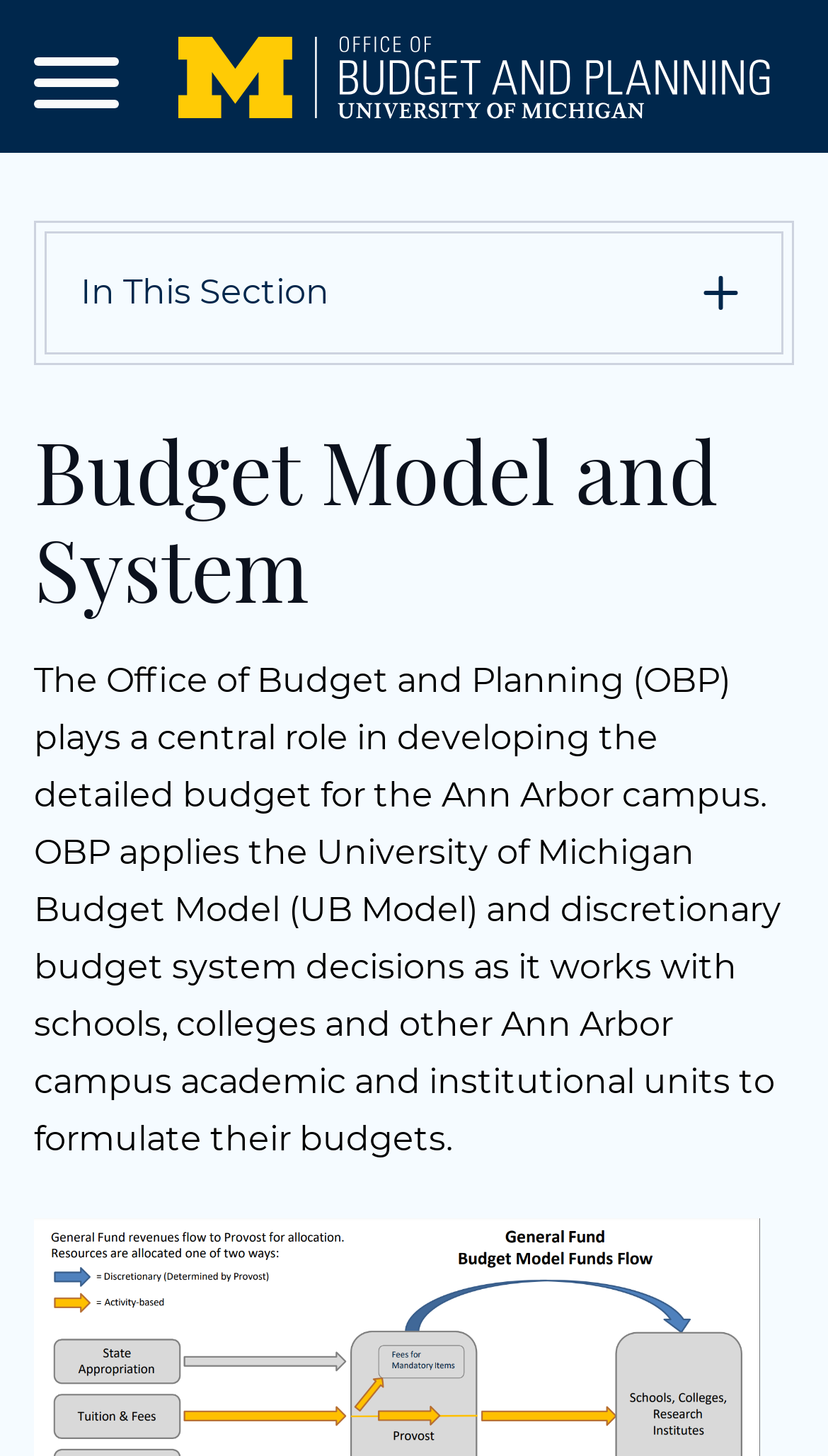What is the purpose of the discretionary budget system decisions?
Respond with a short answer, either a single word or a phrase, based on the image.

Formulating budgets